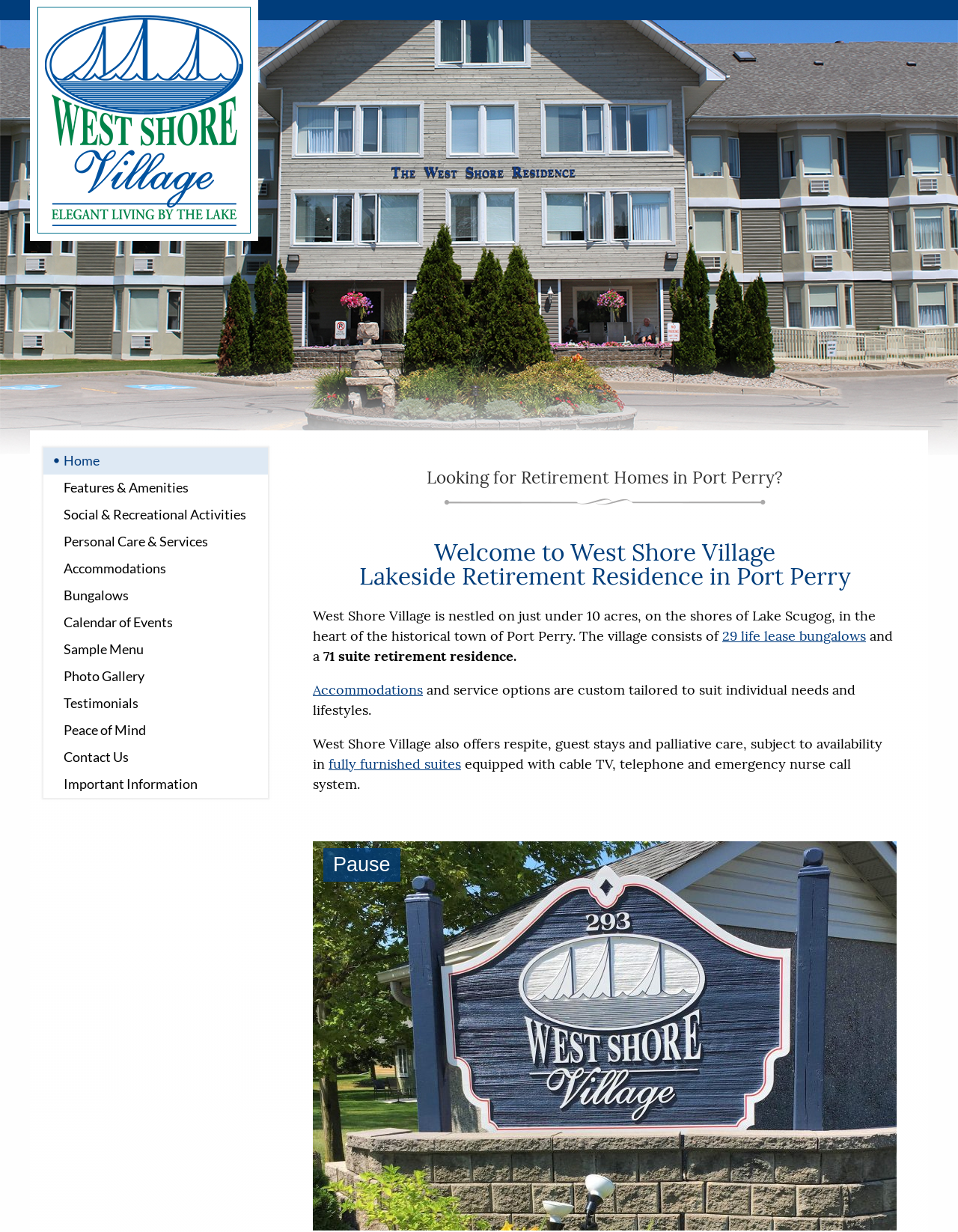What type of community is West Shore Village?
From the screenshot, supply a one-word or short-phrase answer.

Retirement community